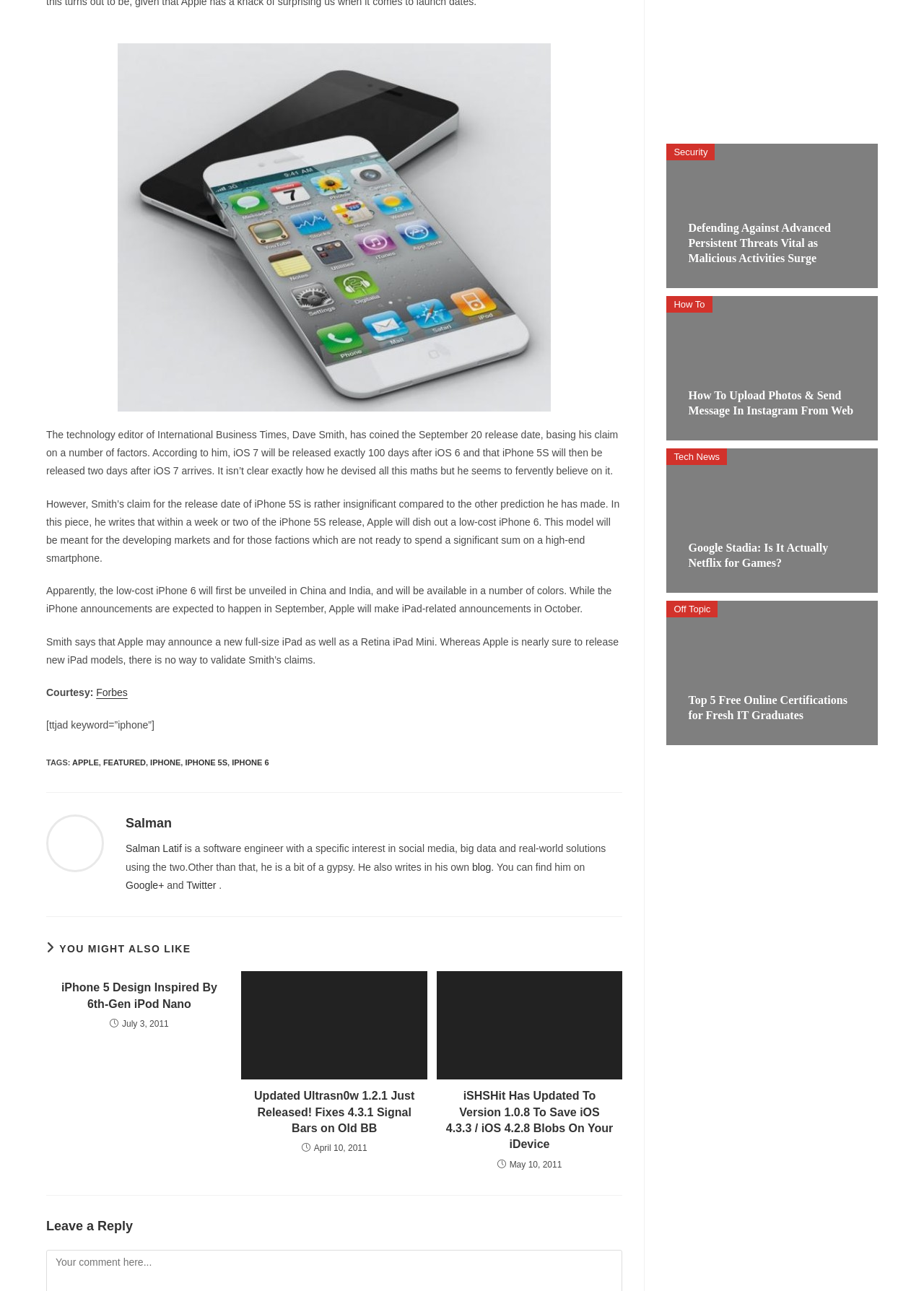Determine the bounding box for the described HTML element: "How do you know?". Ensure the coordinates are four float numbers between 0 and 1 in the format [left, top, right, bottom].

None